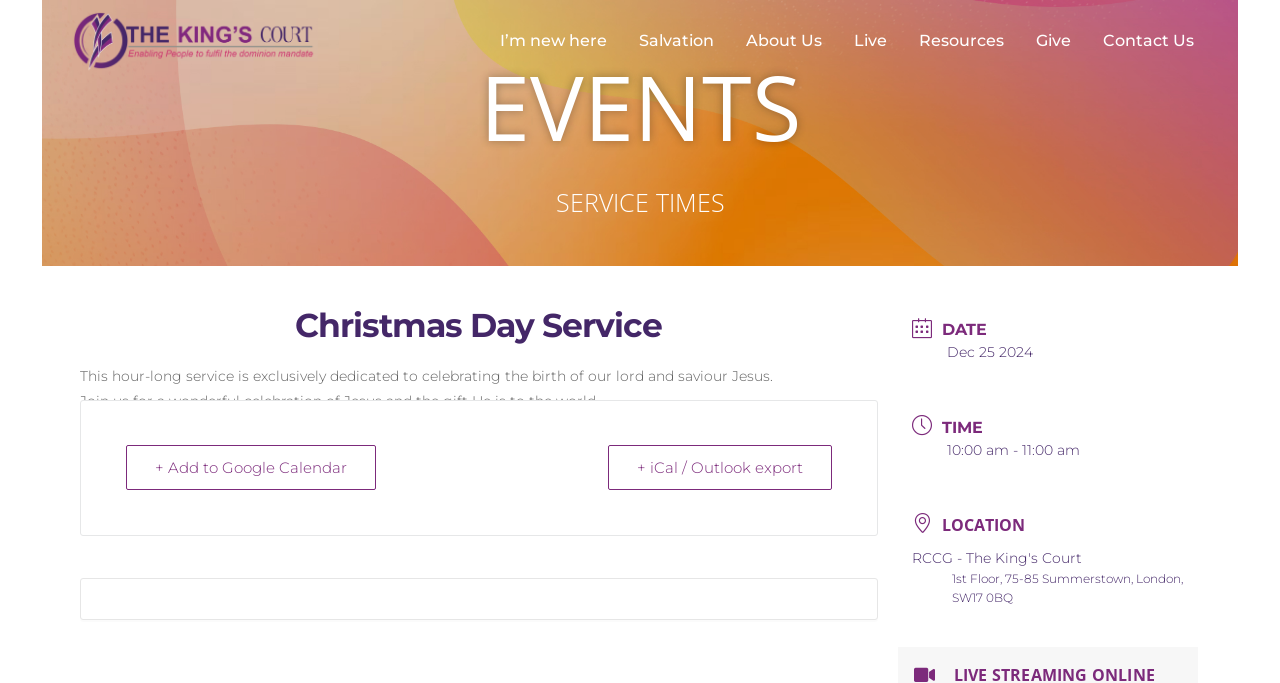Identify the bounding box coordinates of the region that needs to be clicked to carry out this instruction: "Click on '+ Add to Google Calendar'". Provide these coordinates as four float numbers ranging from 0 to 1, i.e., [left, top, right, bottom].

[0.098, 0.651, 0.294, 0.717]